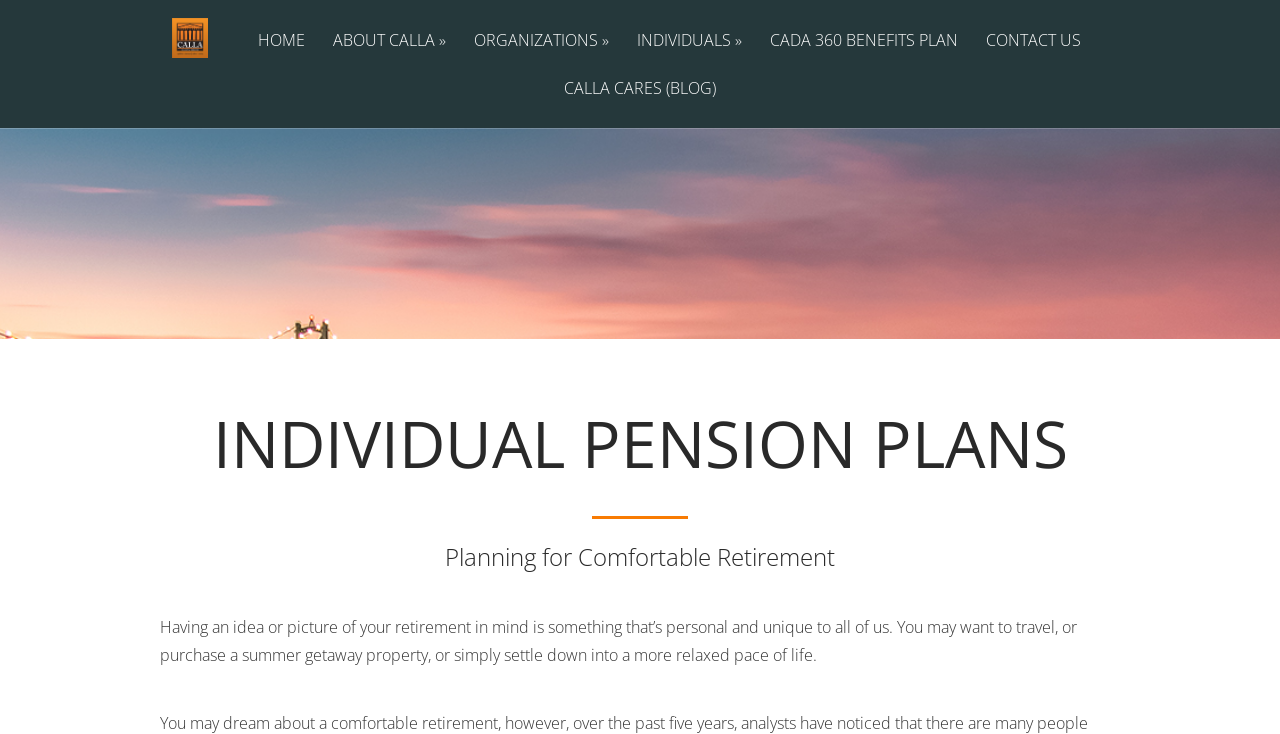Please give a concise answer to this question using a single word or phrase: 
What is the topic of the blog?

Retirement